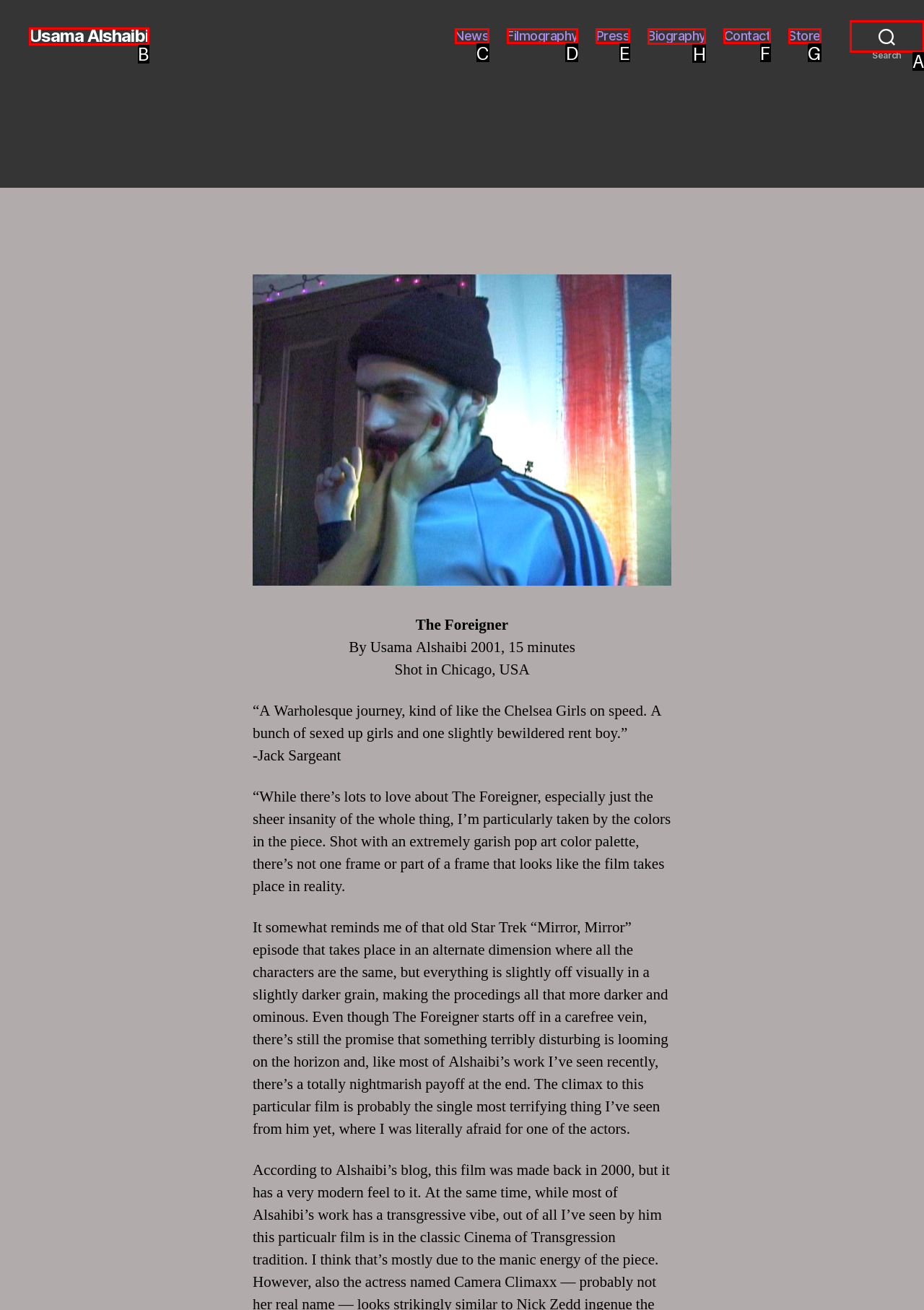For the task: Visit the website of Matt Francis, identify the HTML element to click.
Provide the letter corresponding to the right choice from the given options.

None